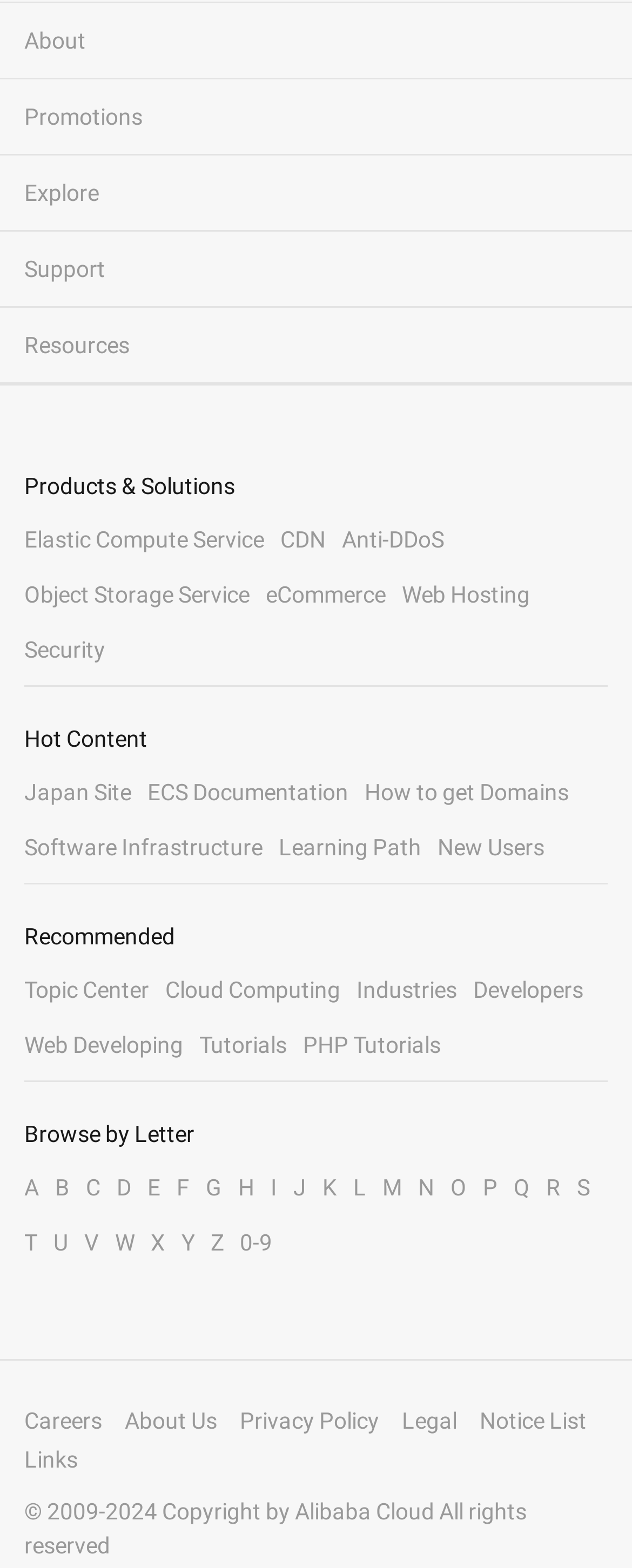Determine the bounding box coordinates for the area you should click to complete the following instruction: "Browse by letter A".

[0.038, 0.749, 0.062, 0.765]